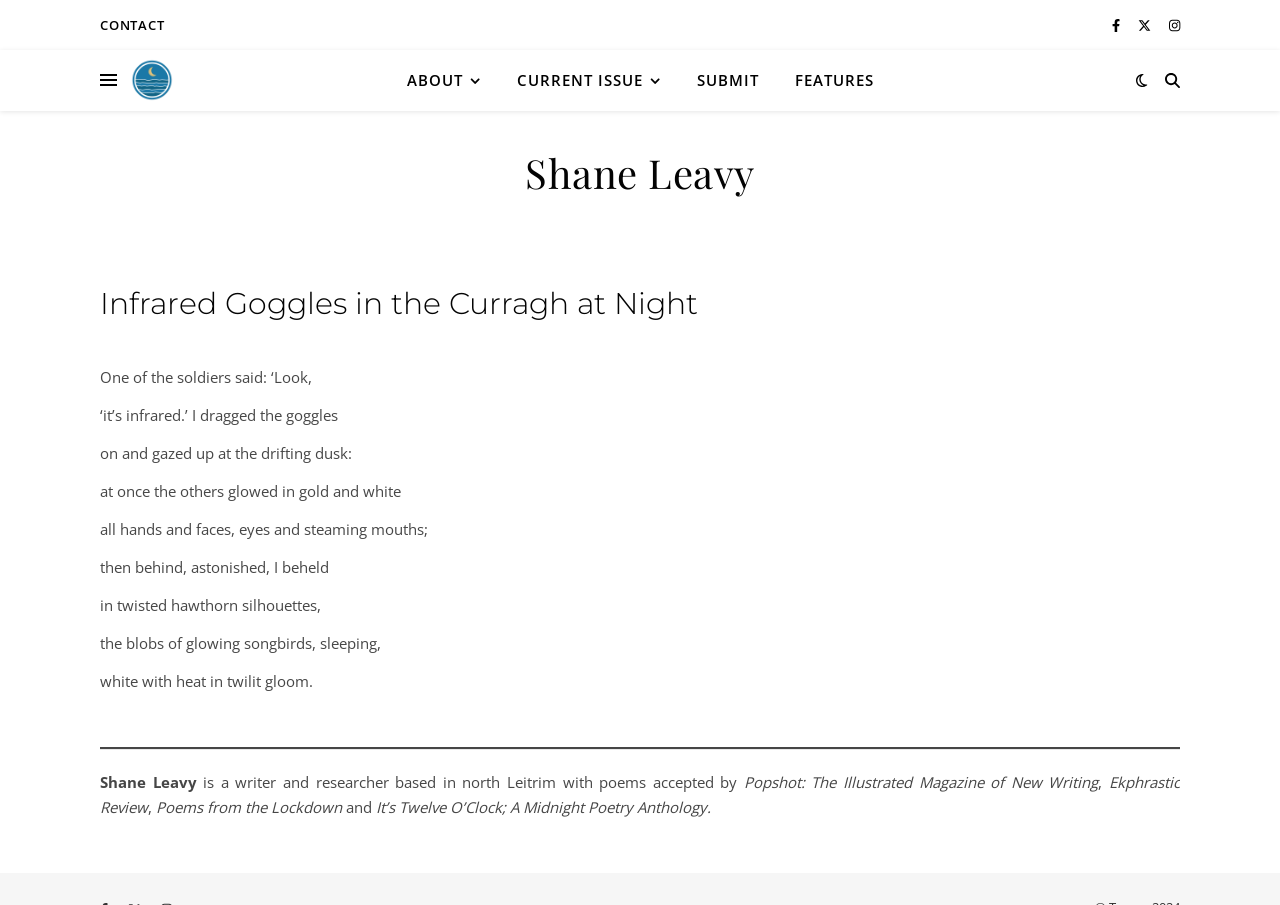What is the author's profession?
Please give a detailed and elaborate answer to the question.

The author's profession is mentioned at the bottom of the page, where it says 'Shane Leavy is a writer and researcher based in north Leitrim...'.